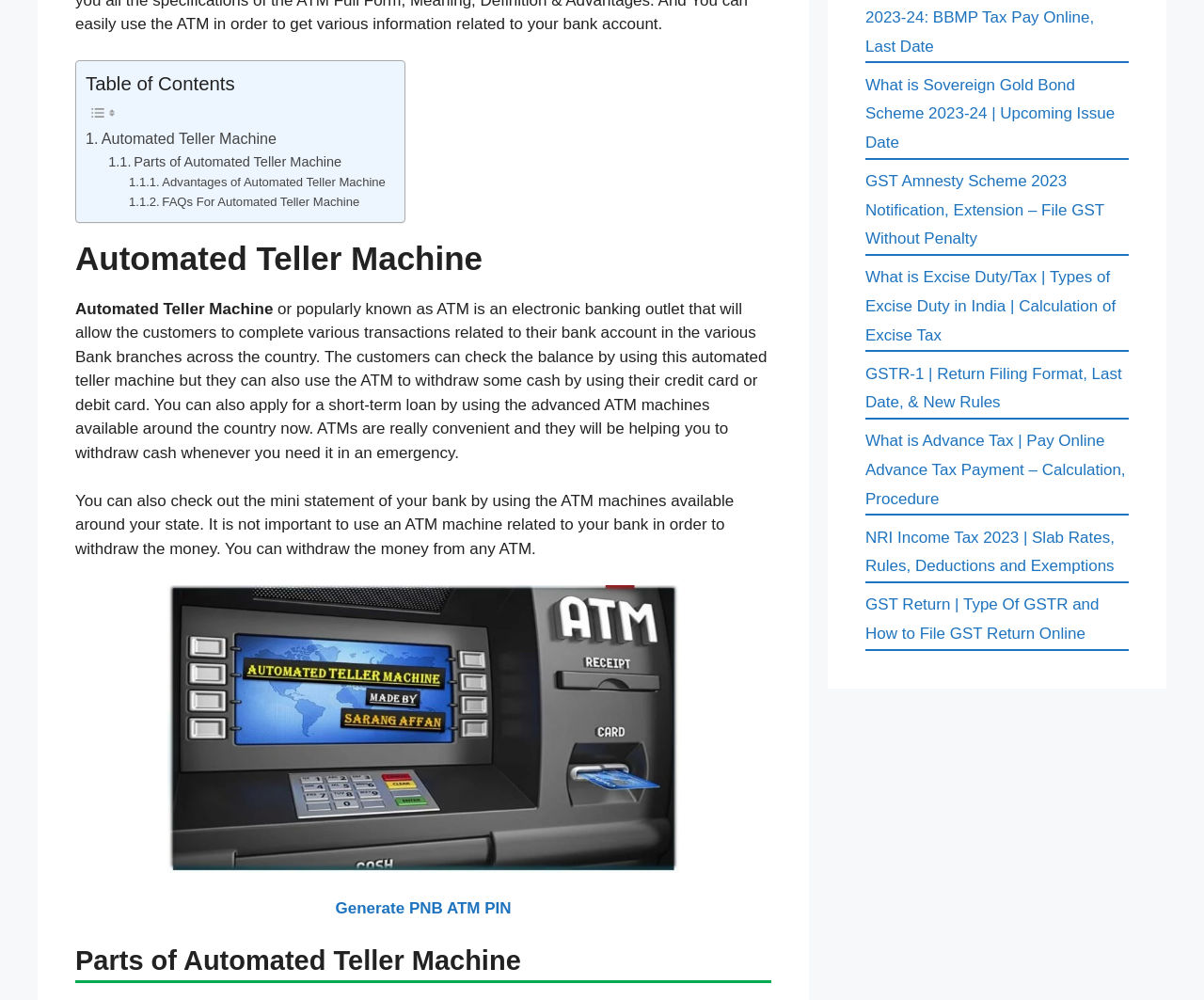From the element description Advantages of Automated Teller Machine, predict the bounding box coordinates of the UI element. The coordinates must be specified in the format (top-left x, top-left y, bottom-right x, bottom-right y) and should be within the 0 to 1 range.

[0.107, 0.173, 0.32, 0.193]